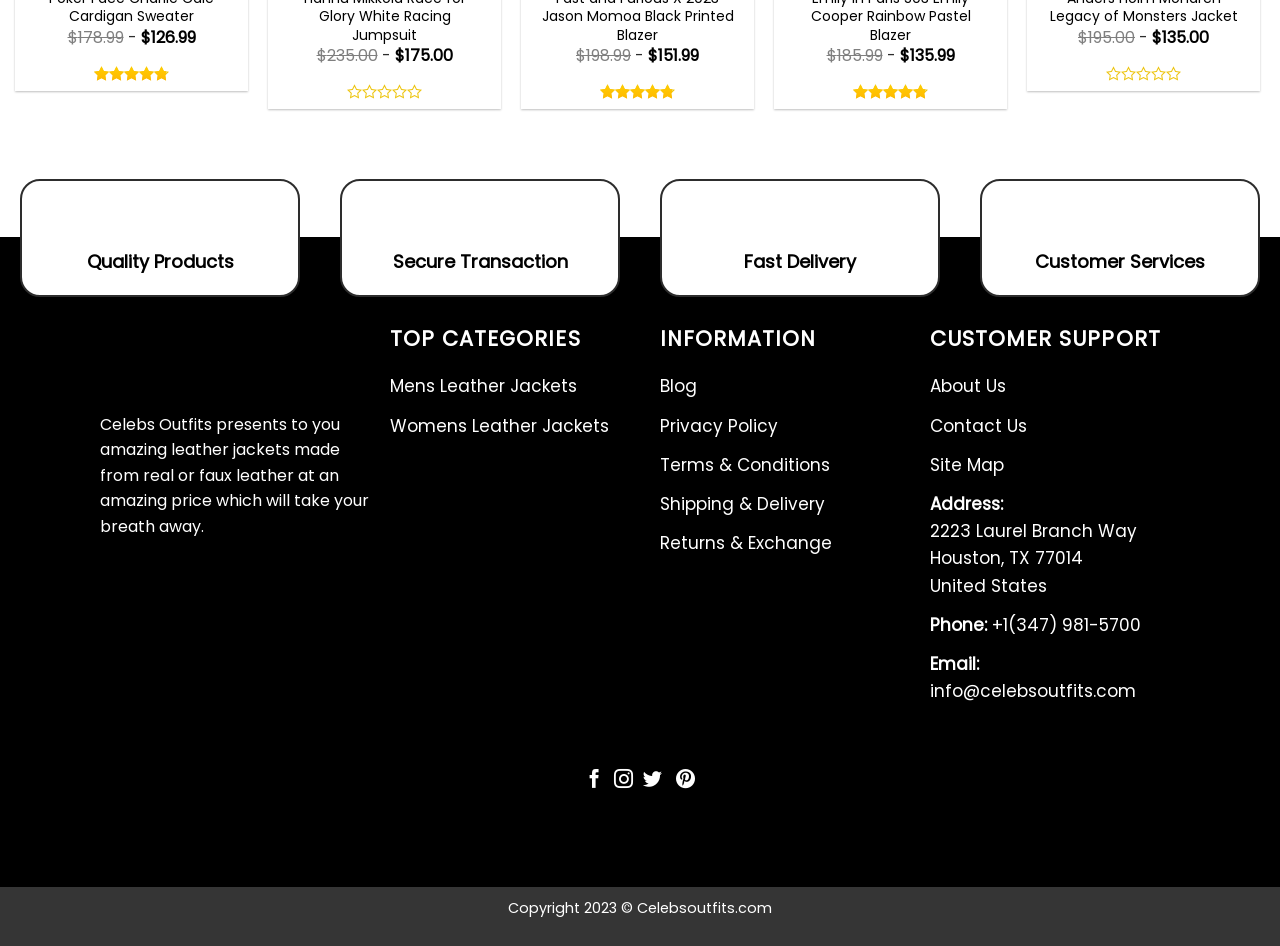Reply to the question with a single word or phrase:
What is the rating of the third product?

4.75 out of 5